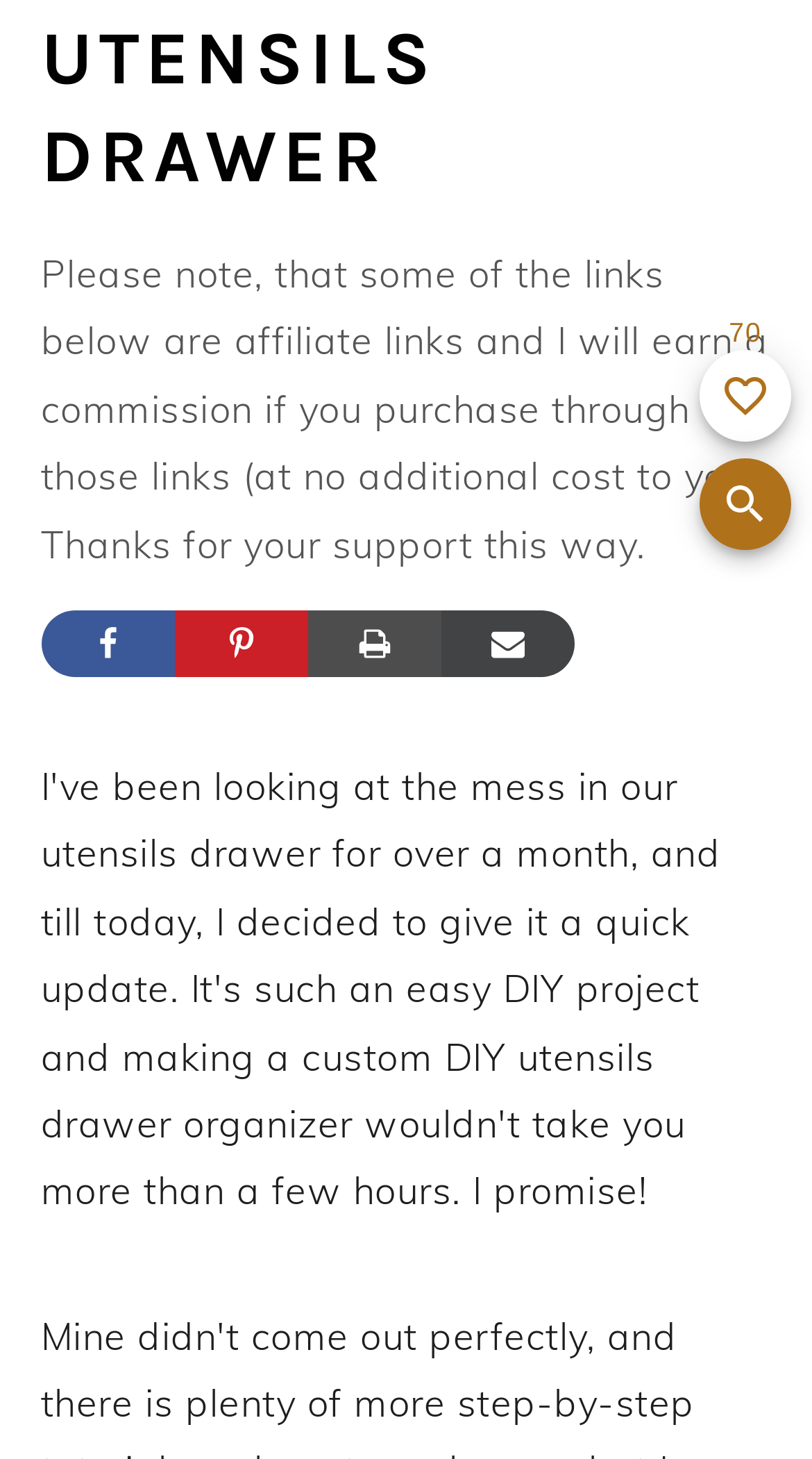Bounding box coordinates must be specified in the format (top-left x, top-left y, bottom-right x, bottom-right y). All values should be floating point numbers between 0 and 1. What are the bounding box coordinates of the UI element described as: Facebook

[0.05, 0.418, 0.214, 0.464]